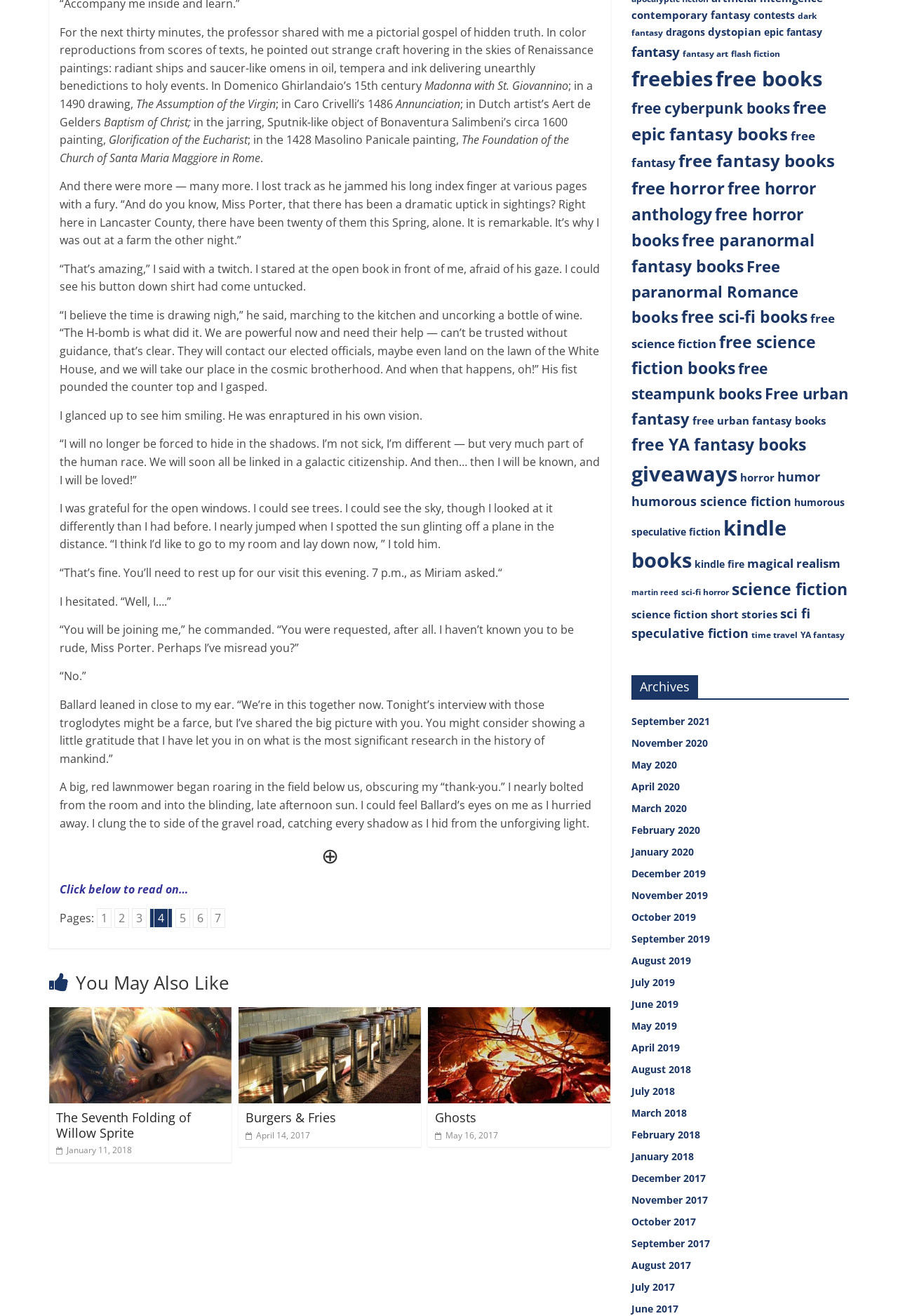Please identify the bounding box coordinates of the region to click in order to complete the given instruction: "Go to page 2". The coordinates should be four float numbers between 0 and 1, i.e., [left, top, right, bottom].

[0.127, 0.69, 0.144, 0.705]